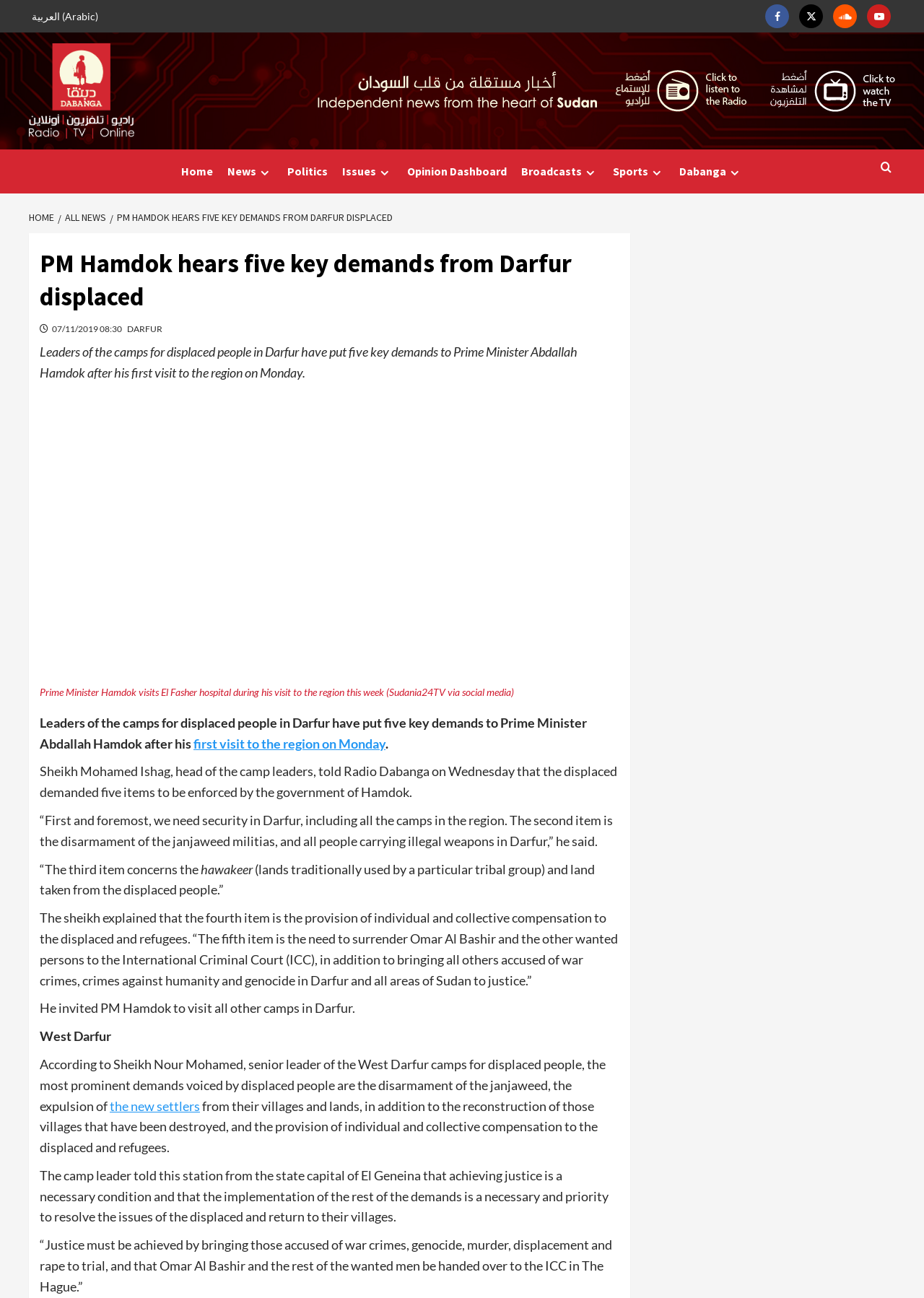Utilize the information from the image to answer the question in detail:
What is the topic of the news article?

I found the answer by reading the headline and the content of the news article, which discusses the demands of the leaders of the camps for displaced people in Darfur to Prime Minister Abdallah Hamdok.